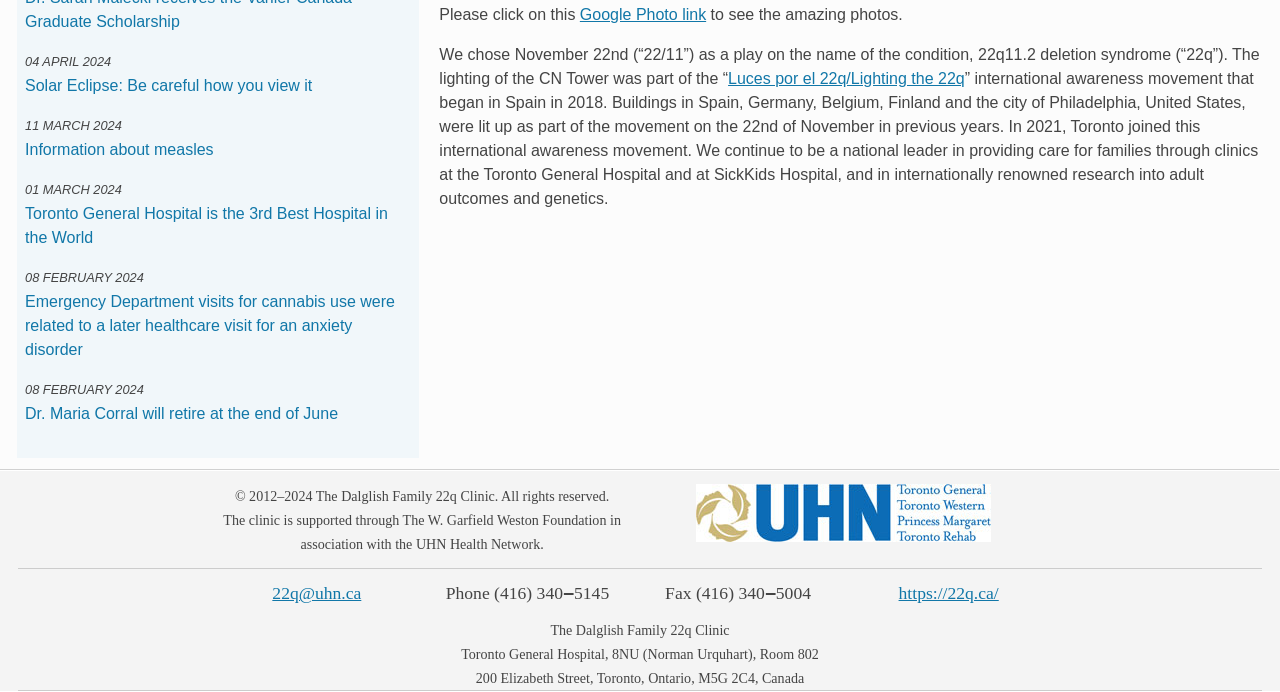From the webpage screenshot, identify the region described by Information about measles. Provide the bounding box coordinates as (top-left x, top-left y, bottom-right x, bottom-right y), with each value being a floating point number between 0 and 1.

[0.02, 0.203, 0.167, 0.228]